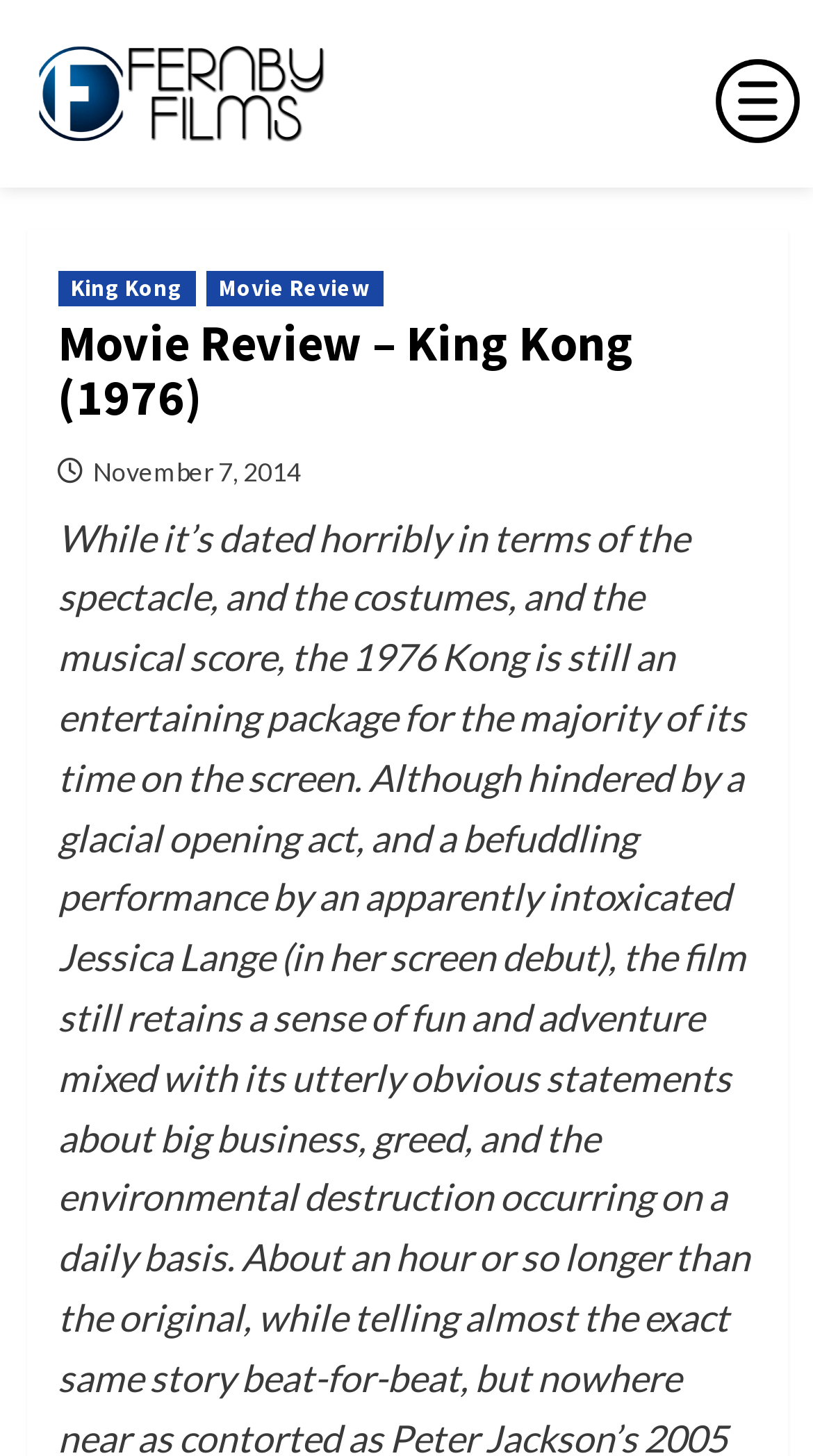Determine the bounding box coordinates in the format (top-left x, top-left y, bottom-right x, bottom-right y). Ensure all values are floating point numbers between 0 and 1. Identify the bounding box of the UI element described by: November 7, 2014

[0.114, 0.313, 0.371, 0.335]